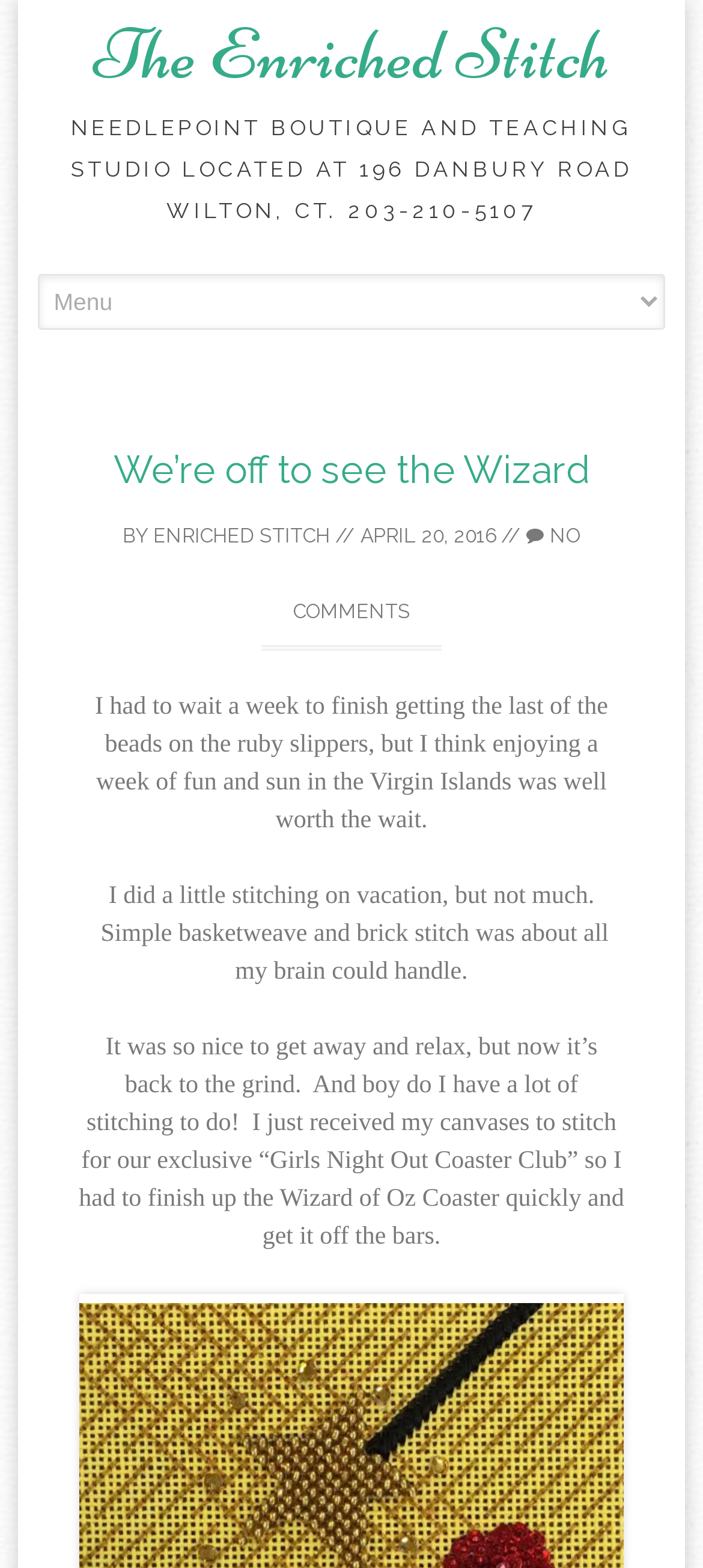Given the element description, predict the bounding box coordinates in the format (top-left x, top-left y, bottom-right x, bottom-right y), using floating point numbers between 0 and 1: No Comments

[0.417, 0.334, 0.826, 0.398]